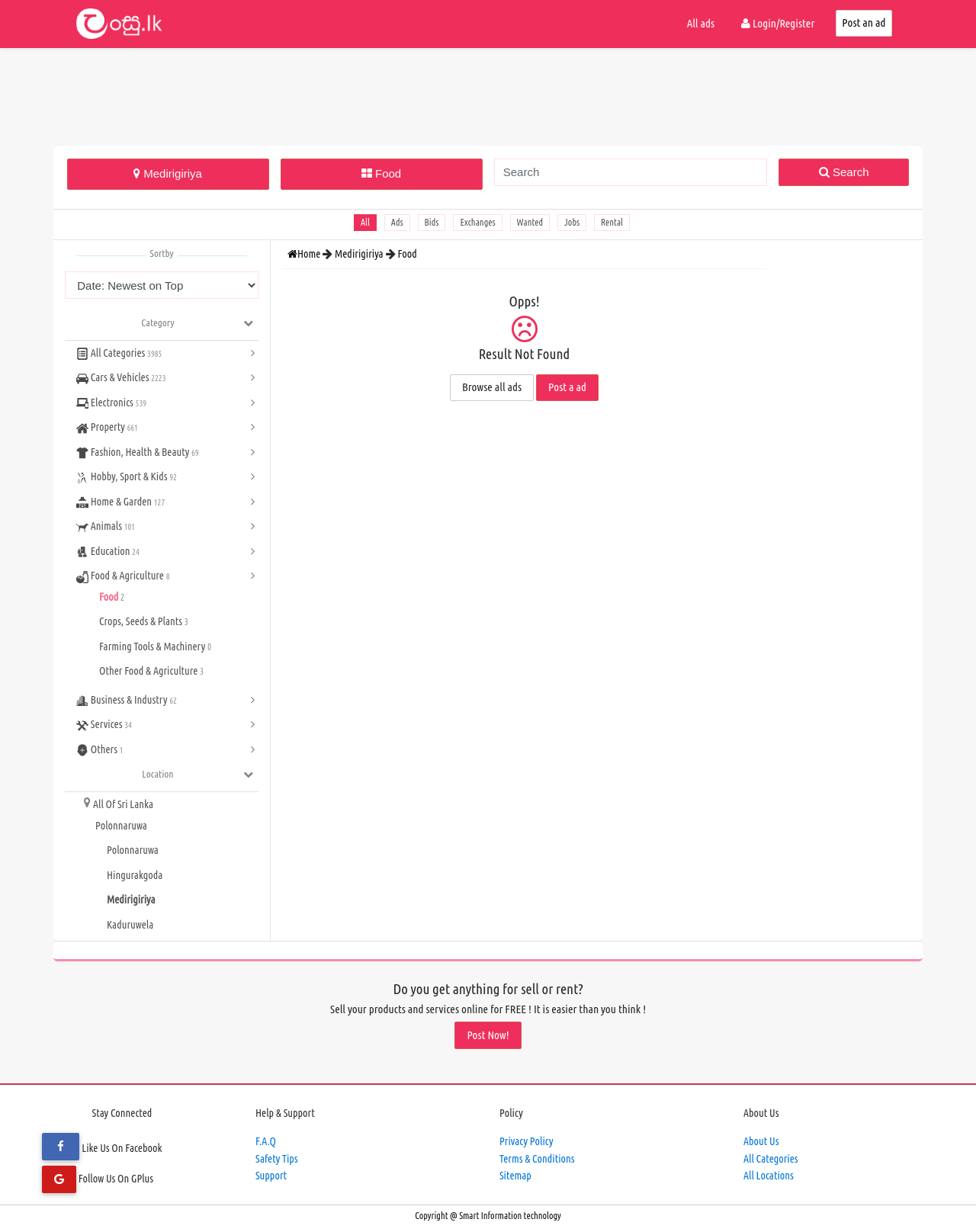Please mark the clickable region by giving the bounding box coordinates needed to complete this instruction: "Browse all ads".

[0.461, 0.304, 0.547, 0.326]